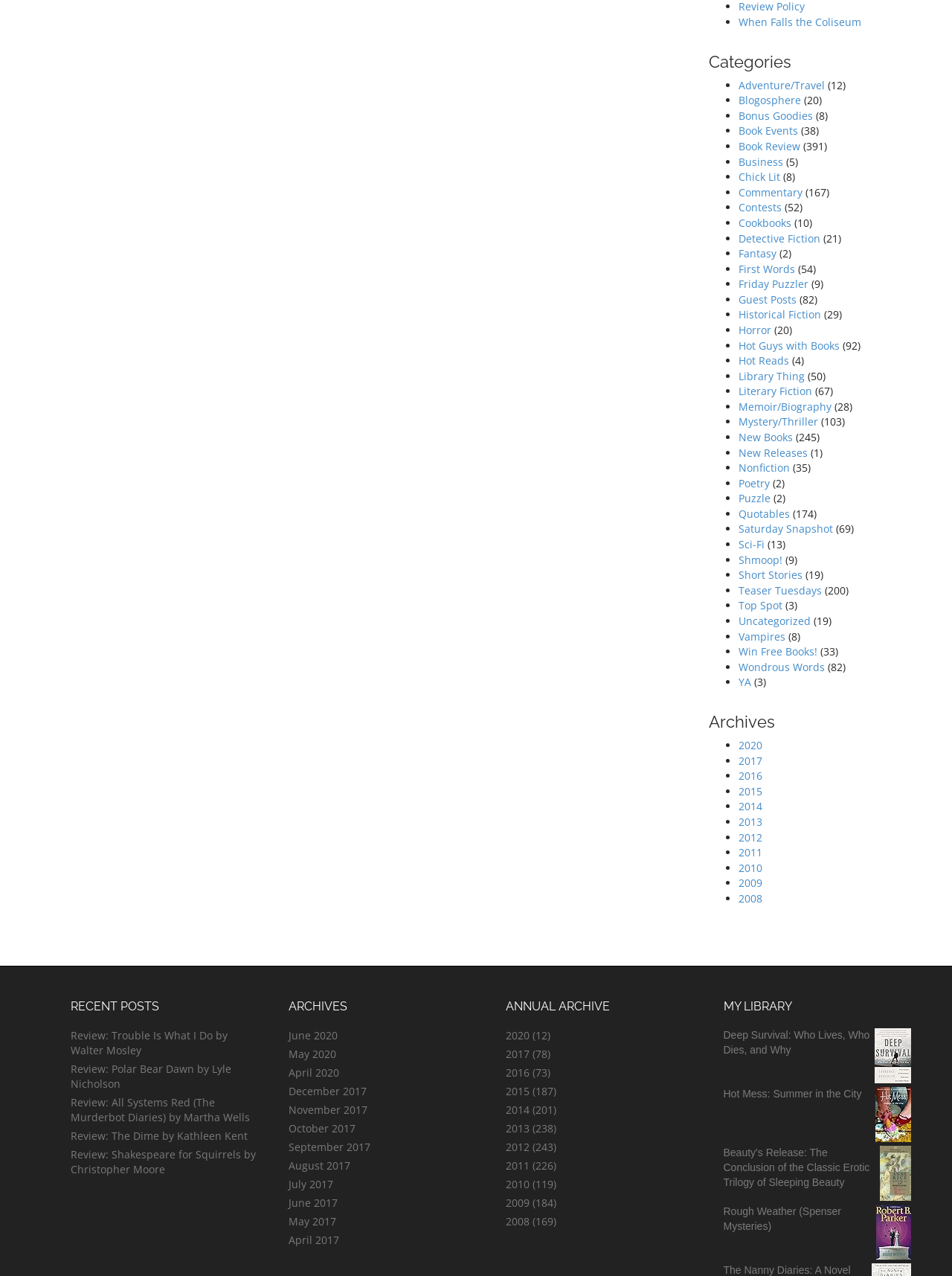Using the image as a reference, answer the following question in as much detail as possible:
What is the category with the fewest posts?

By examining the list of categories, I found that 'Fantasy' has the lowest number of posts, which is 2, indicated by the StaticText '(2)' next to the link 'Fantasy'.